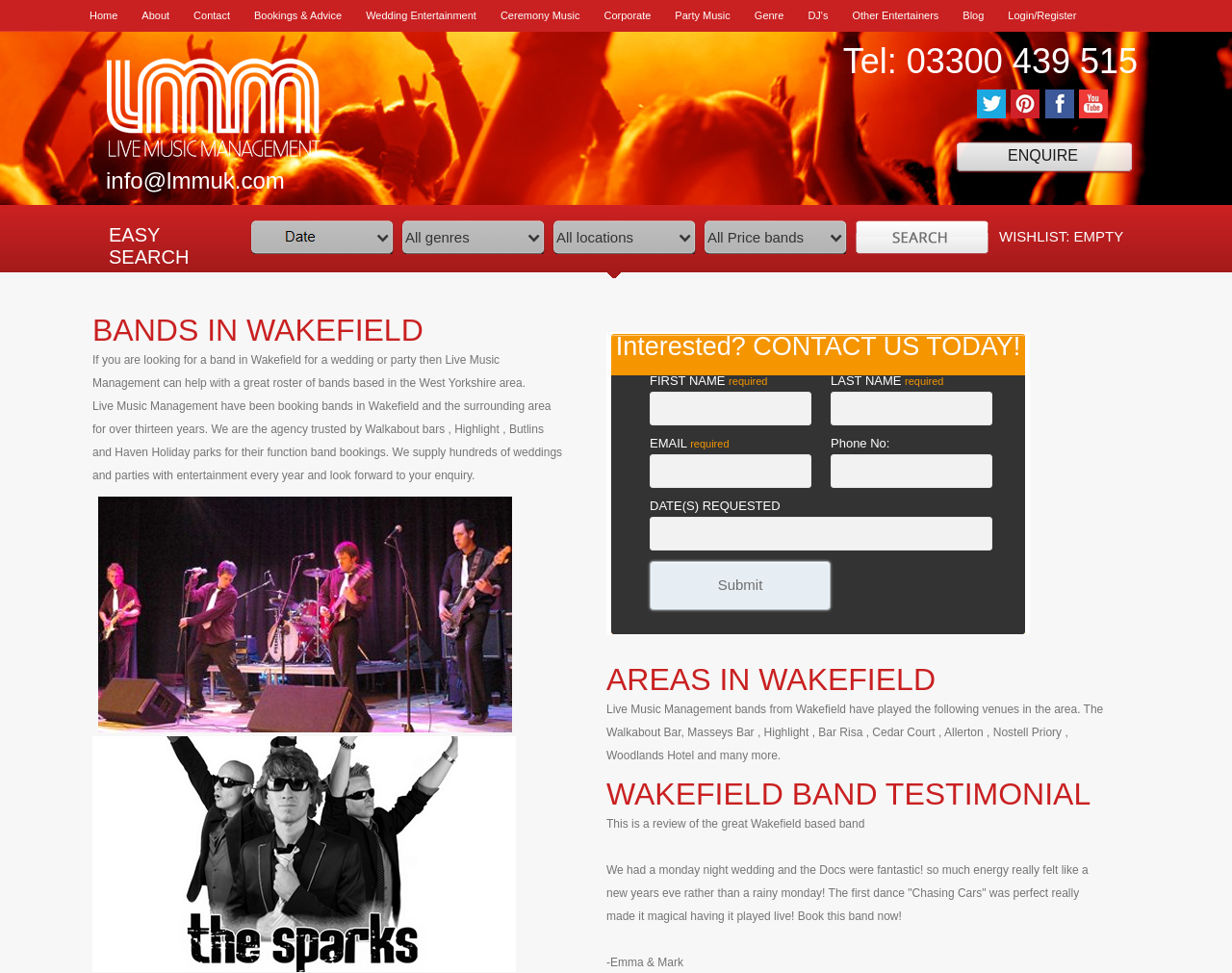Answer the question below in one word or phrase:
How many social media links are present on the webpage?

4